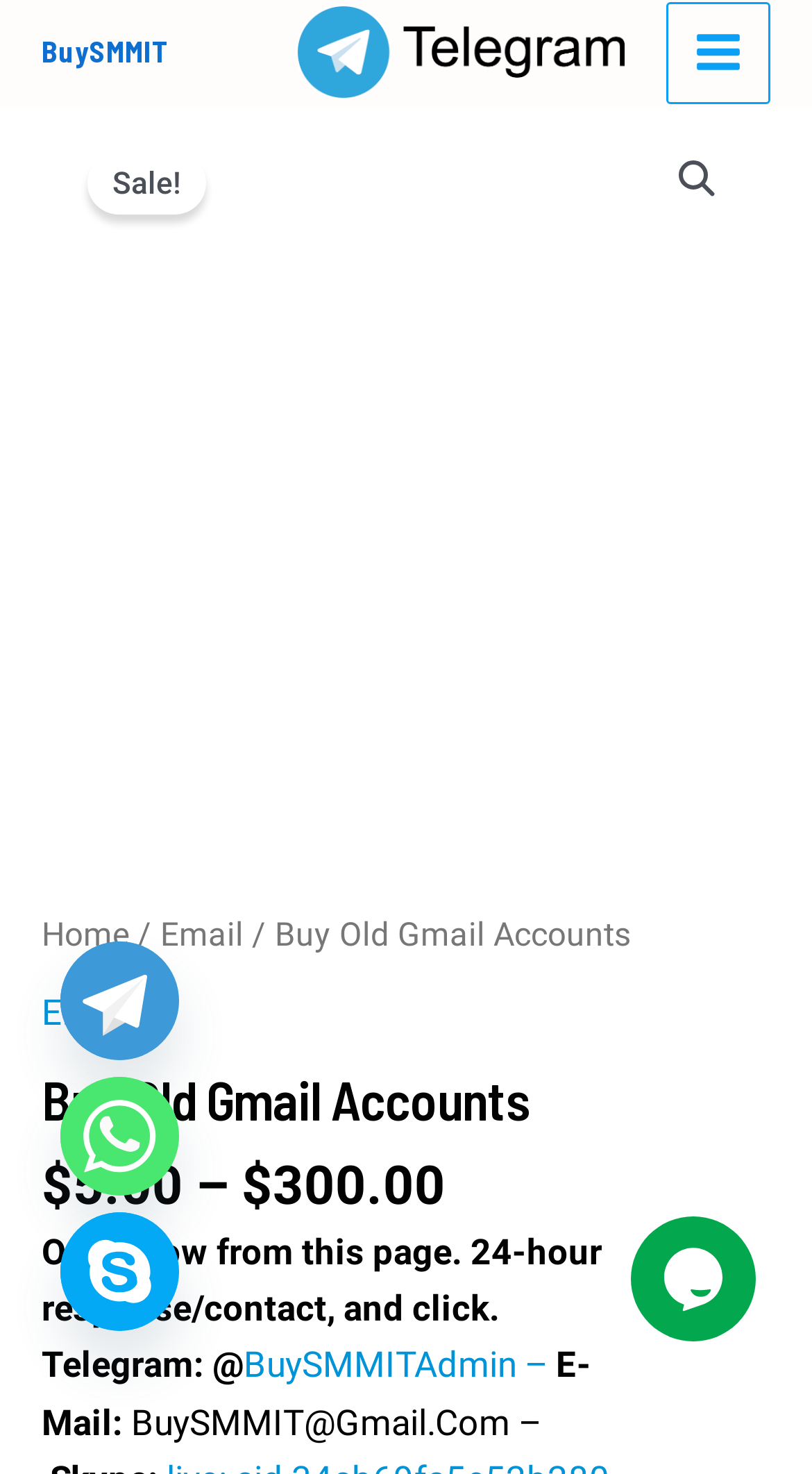Please identify the primary heading on the webpage and return its text.

Buy Old Gmail Accounts